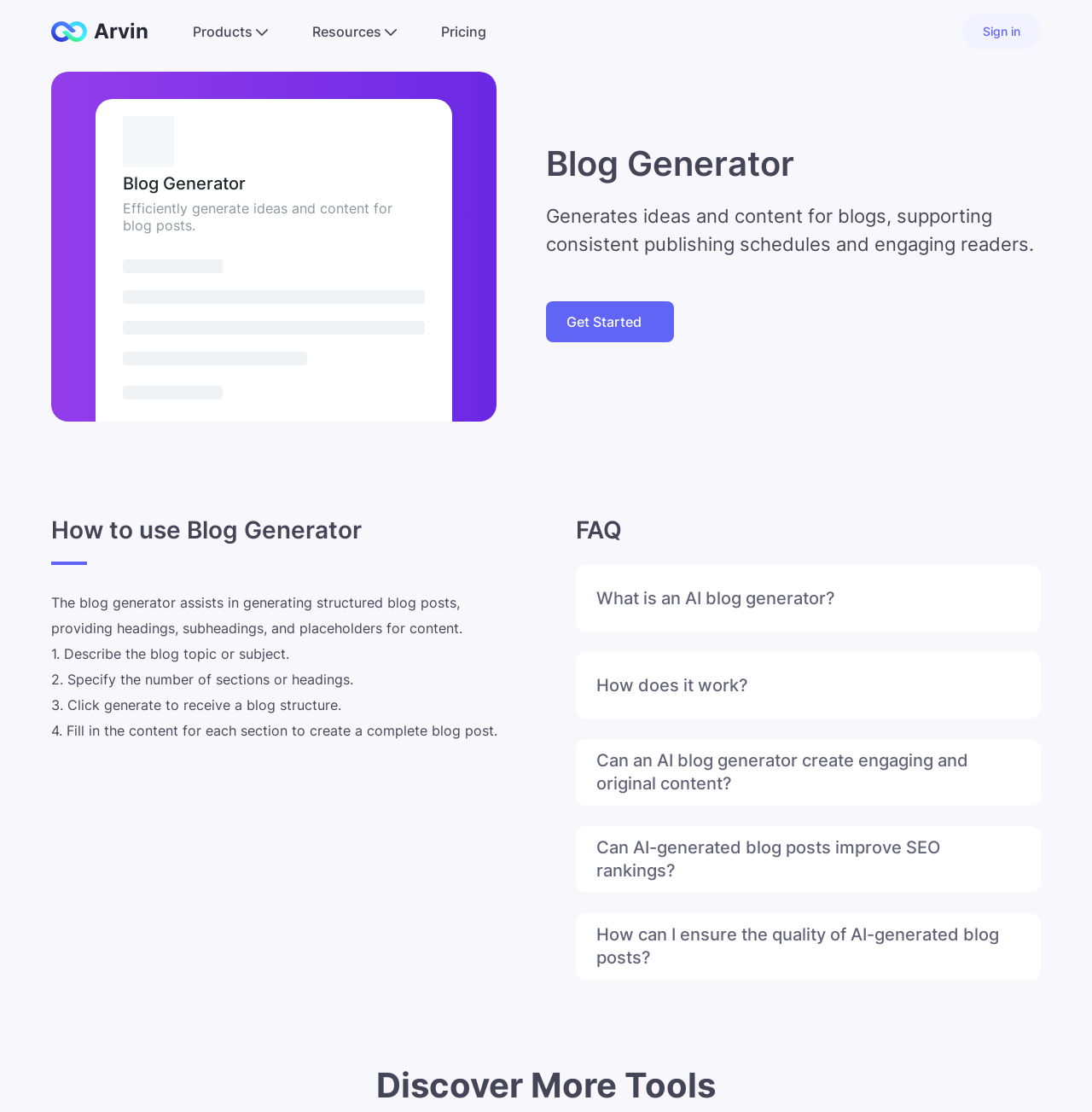With reference to the screenshot, provide a detailed response to the question below:
What is the name of the logo?

The logo is an image with the OCR text 'logo Arvin', which suggests that the name of the logo is Arvin.